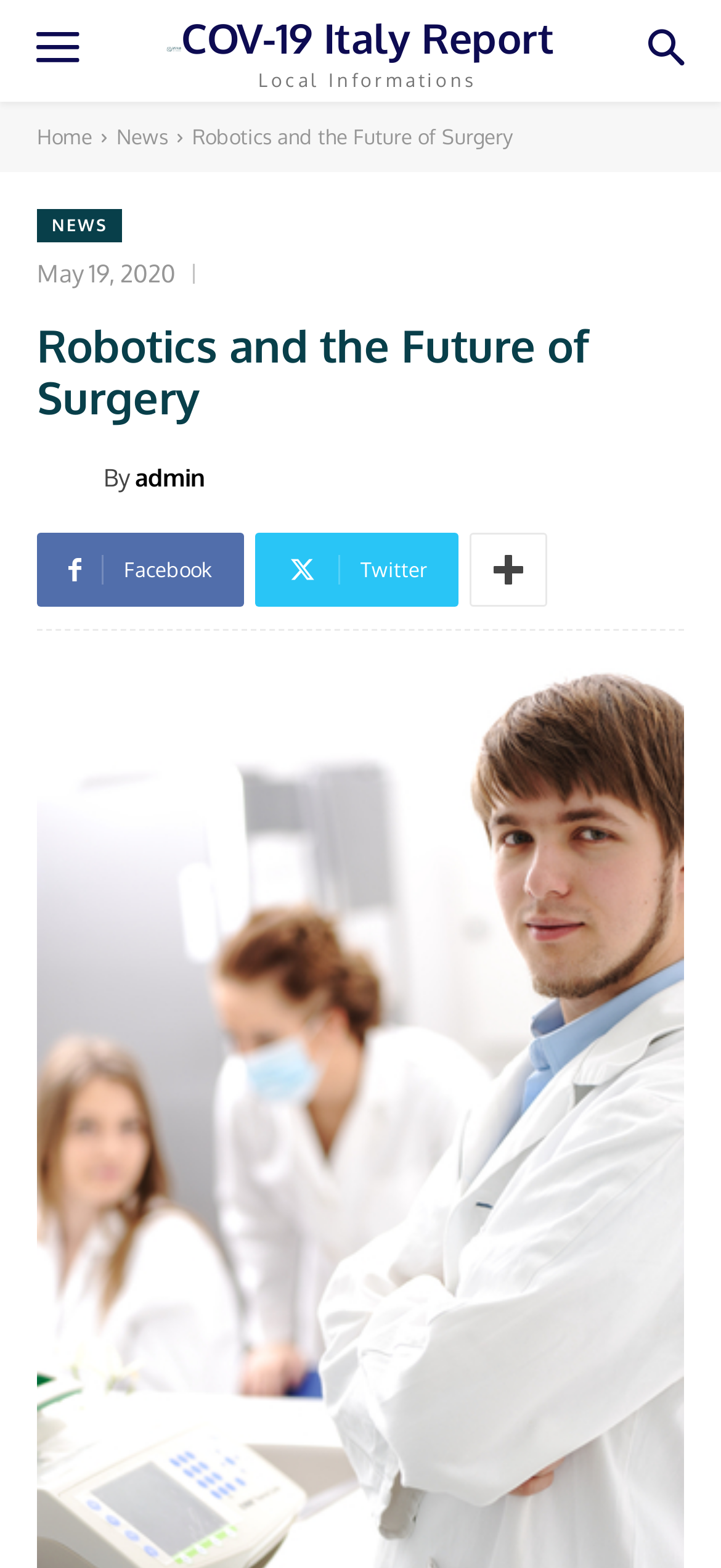Please mark the clickable region by giving the bounding box coordinates needed to complete this instruction: "read news".

[0.162, 0.079, 0.233, 0.096]